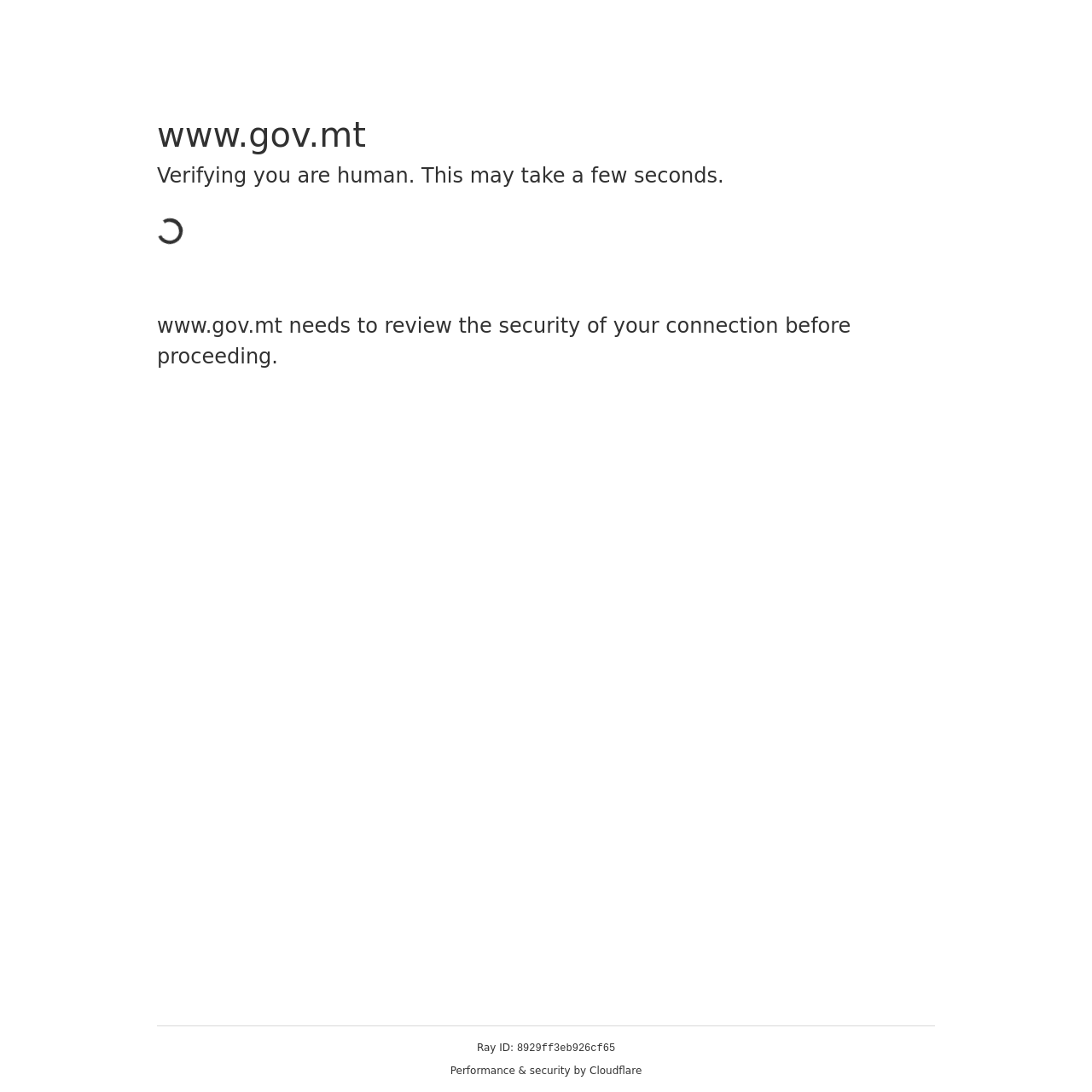Give a detailed account of the webpage, highlighting key information.

The webpage appears to be a security verification page. At the top, there is a heading that displays the website's domain, "www.gov.mt". Below it, another heading explains the purpose of the page, stating "Verifying you are human. This may take a few seconds." 

Further down, a paragraph of text informs the user that the website needs to review the security of their connection before proceeding. 

At the bottom of the page, there is a section that provides technical information. It includes a label "Ray ID:" followed by a unique identifier "8929ff3eb926cf65". Additionally, there is a statement that credits "Cloudflare" for the page's performance and security.